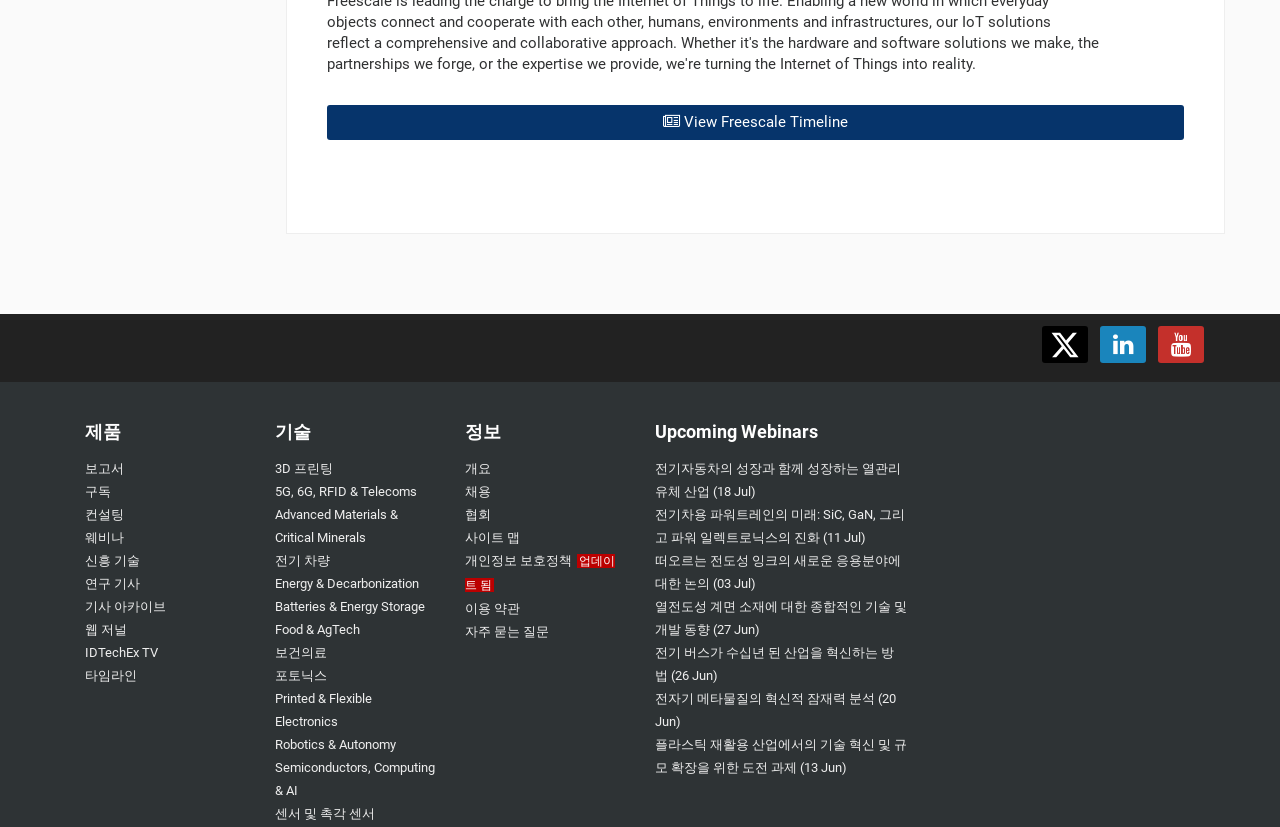Show the bounding box coordinates of the region that should be clicked to follow the instruction: "Learn about IDTechEx TV."

[0.066, 0.78, 0.123, 0.799]